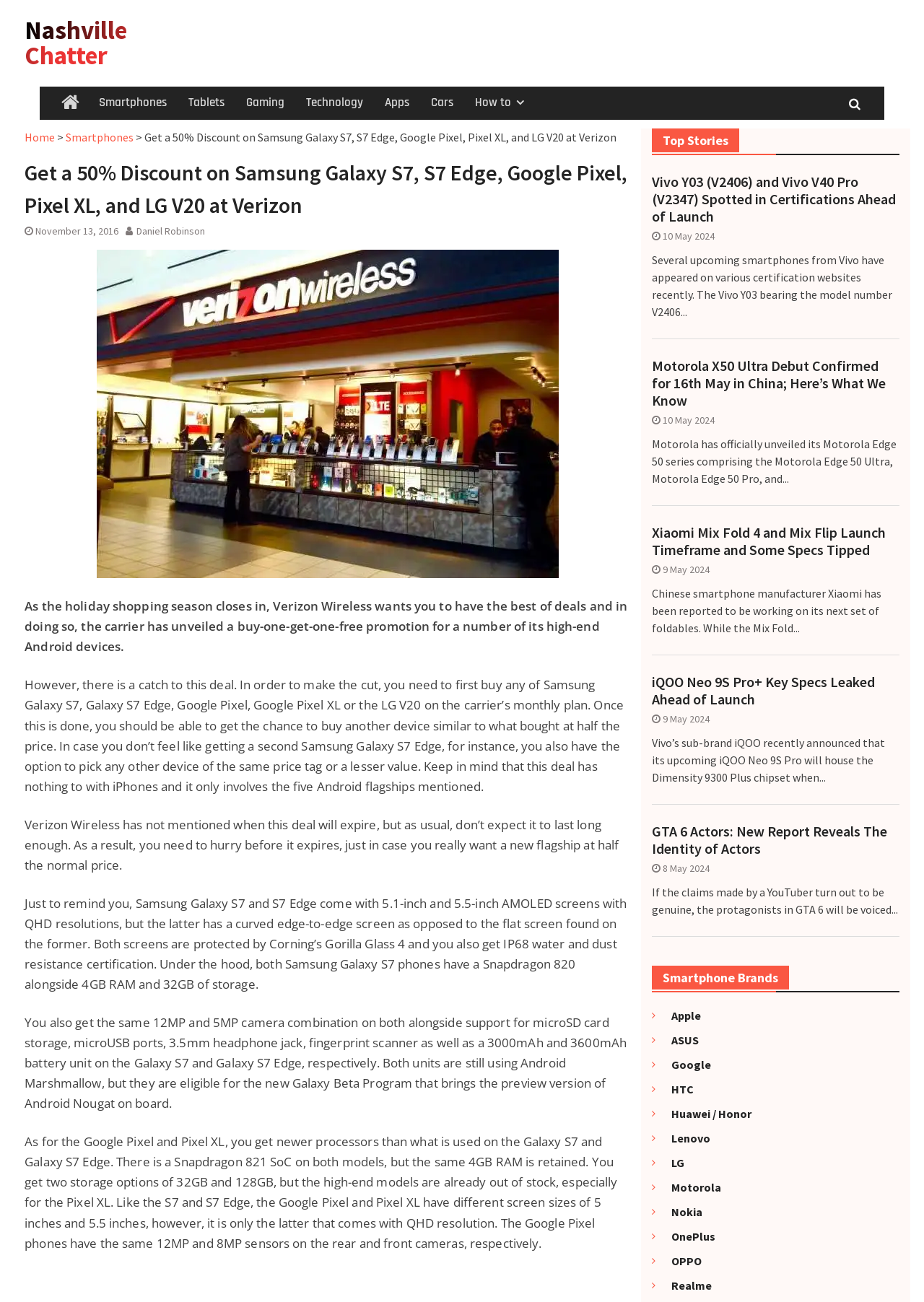Identify the bounding box coordinates for the region of the element that should be clicked to carry out the instruction: "Read the article about 'Get a 50% Discount on Samsung Galaxy S7, S7 Edge, Google Pixel, Pixel XL, and LG V20 at Verizon'". The bounding box coordinates should be four float numbers between 0 and 1, i.e., [left, top, right, bottom].

[0.156, 0.1, 0.667, 0.111]